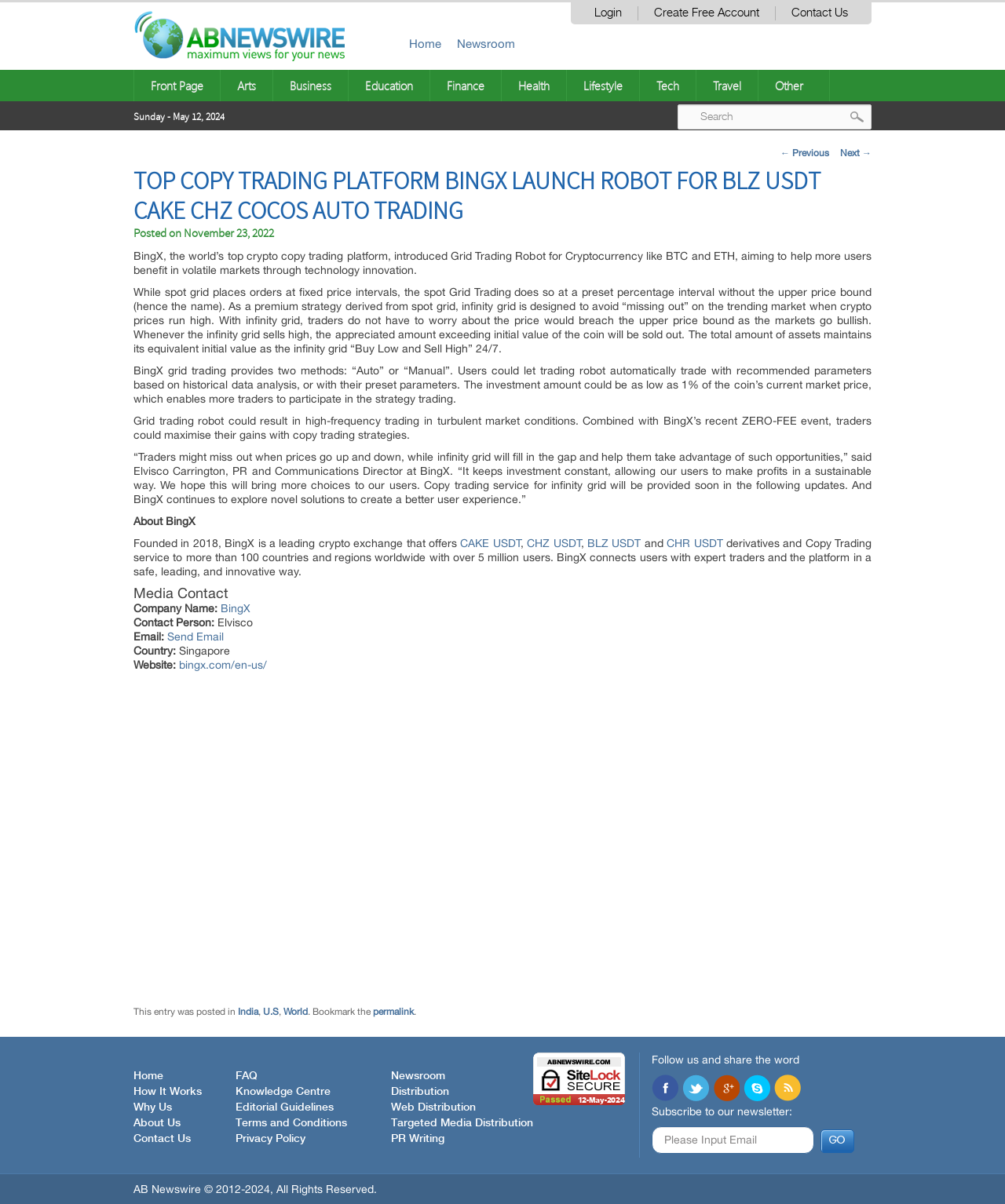From the image, can you give a detailed response to the question below:
What is the name of the company mentioned in the article?

The article mentions the company name 'BingX' in the 'About BingX' section, which is a leading crypto exchange that offers various services.